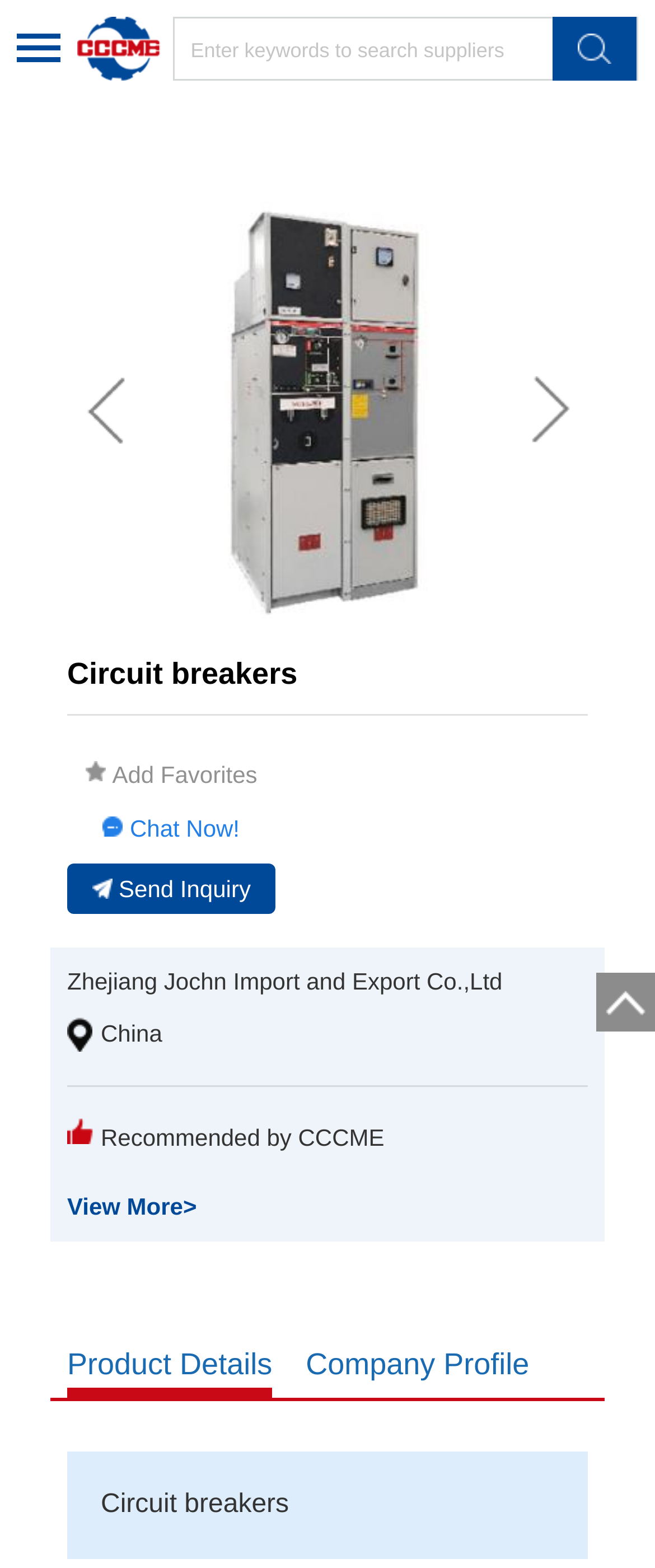Provide a one-word or short-phrase response to the question:
How many images are there in the second layout table?

5